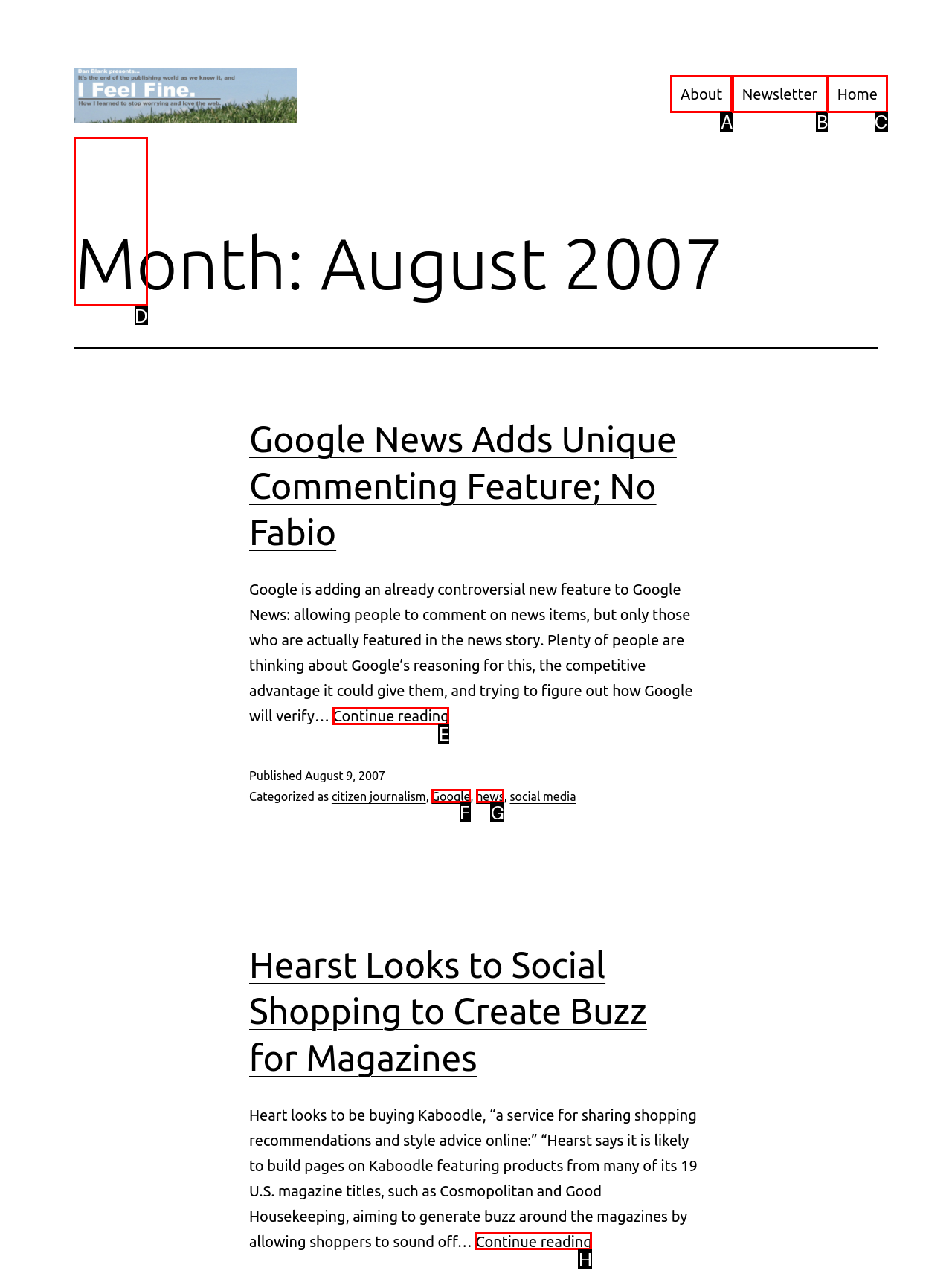Choose the letter that best represents the description: news. Provide the letter as your response.

G